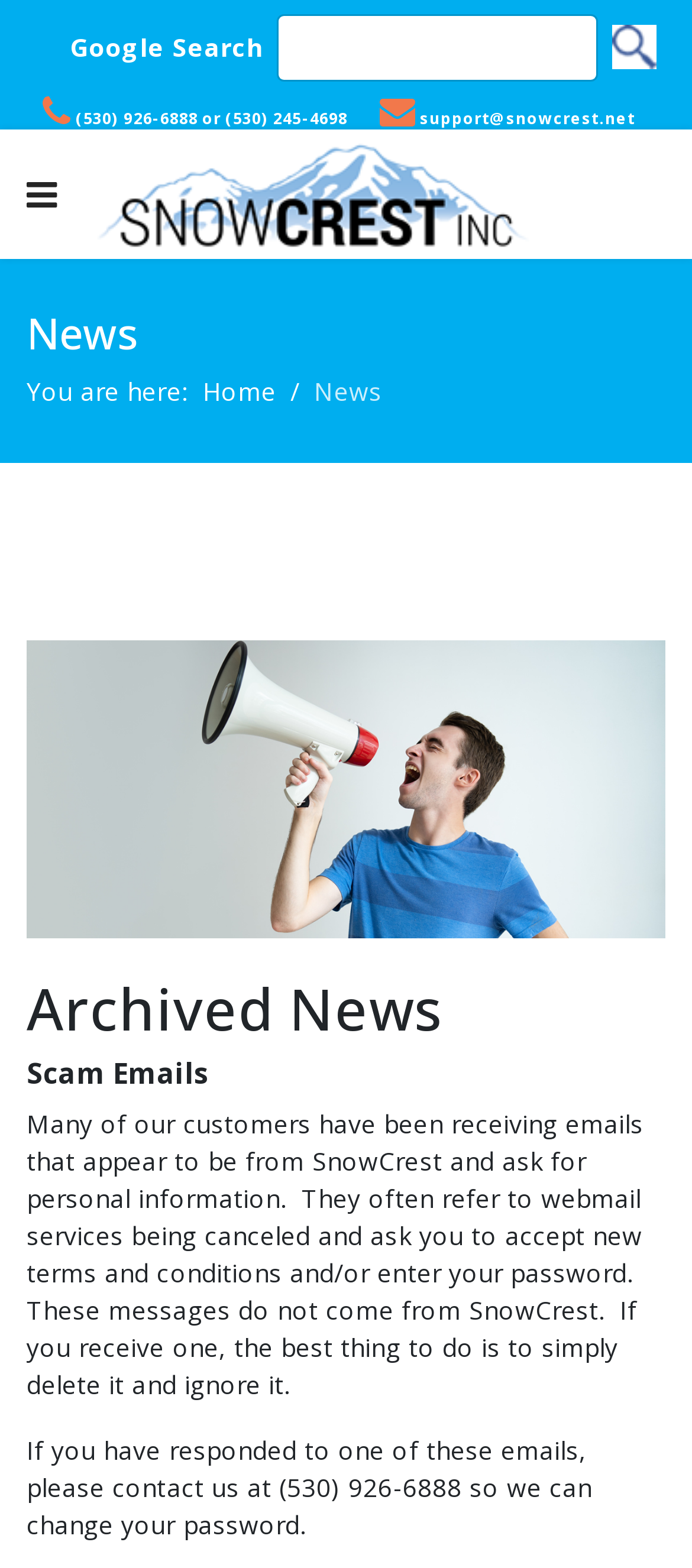What is the warning about?
Based on the screenshot, provide your answer in one word or phrase.

Scam Emails